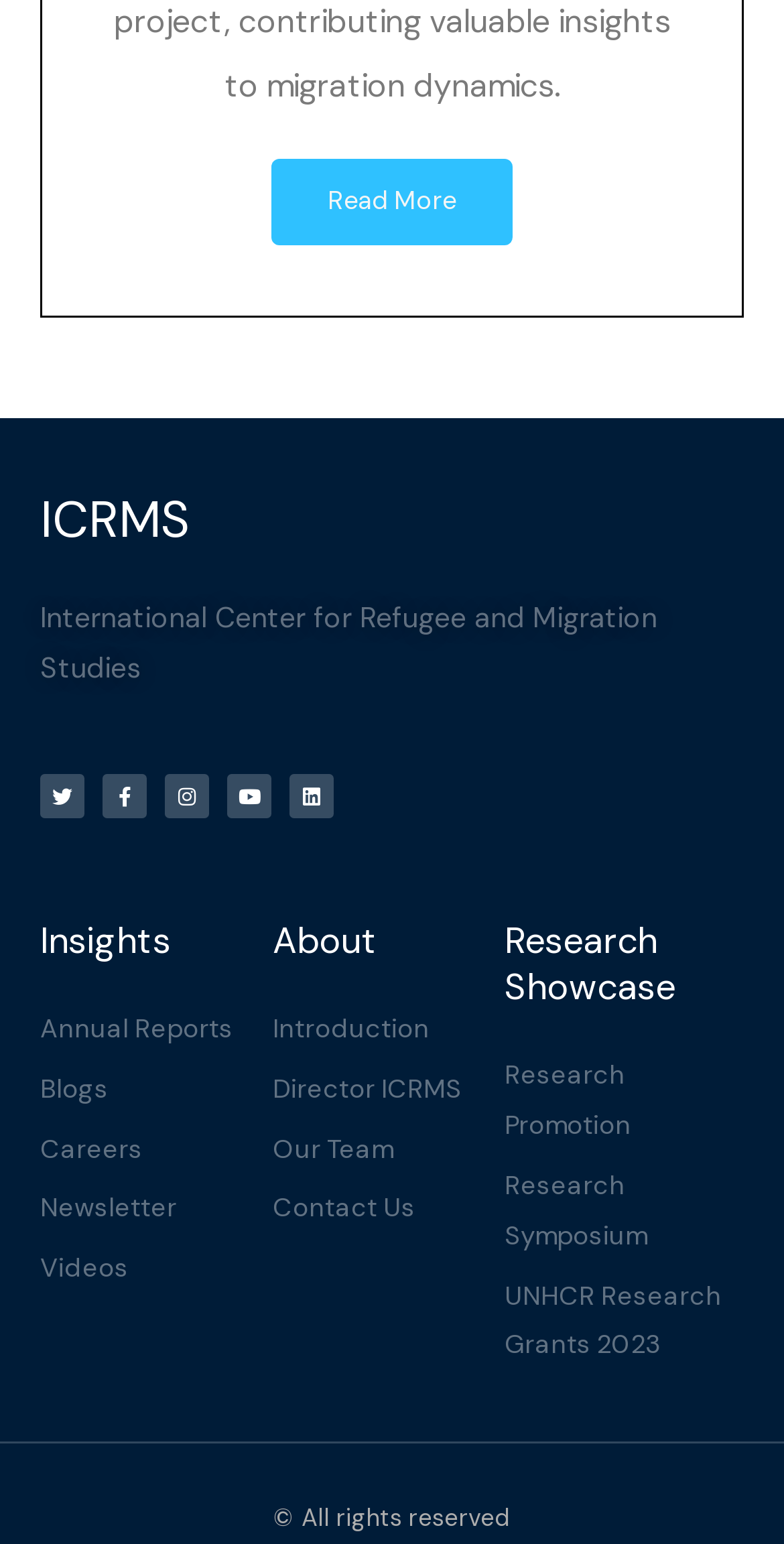Locate the bounding box coordinates of the area to click to fulfill this instruction: "View annual reports". The bounding box should be presented as four float numbers between 0 and 1, in the order [left, top, right, bottom].

[0.051, 0.651, 0.347, 0.683]